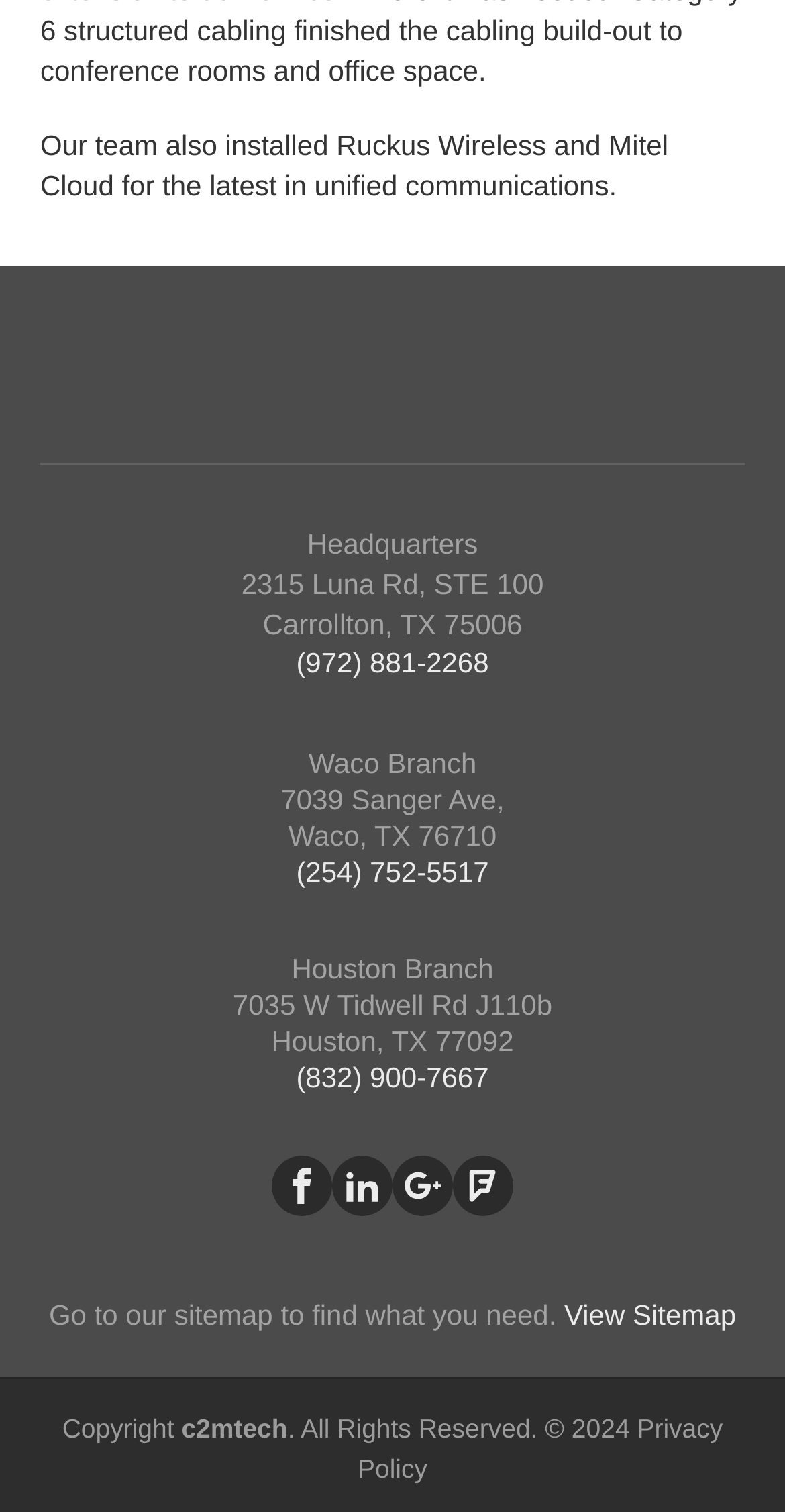Identify the bounding box coordinates of the area that should be clicked in order to complete the given instruction: "View headquarters address". The bounding box coordinates should be four float numbers between 0 and 1, i.e., [left, top, right, bottom].

[0.391, 0.349, 0.609, 0.371]